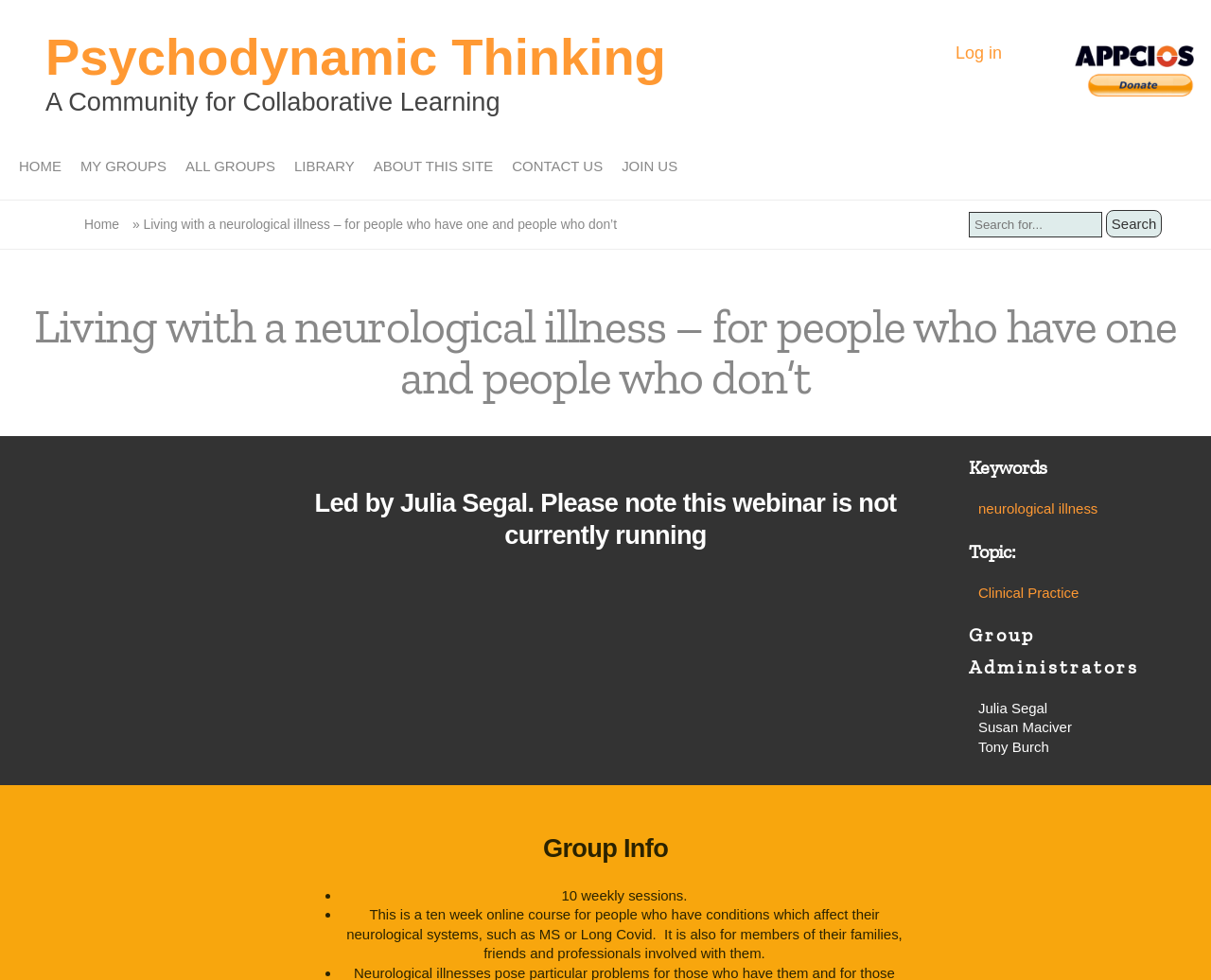Please examine the image and provide a detailed answer to the question: How many links are in the main navigation?

The main navigation is located at the top of the webpage and contains links to 'HOME', 'MY GROUPS', 'ALL GROUPS', 'LIBRARY', 'ABOUT THIS SITE', 'CONTACT US', and 'JOIN US'. Counting these links, there are 7 in total.